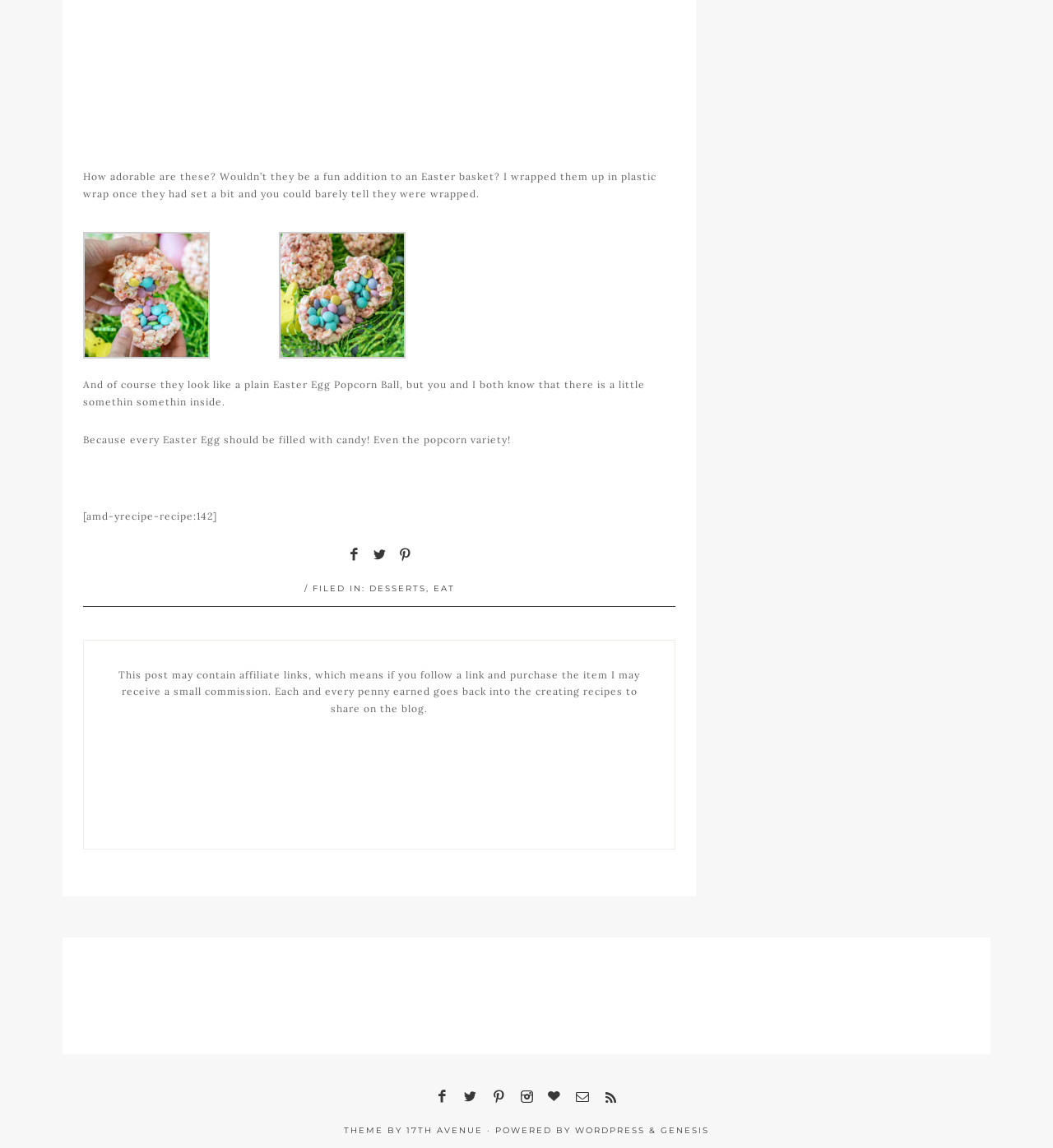What is the author's opinion on Easter eggs?
Please ensure your answer is as detailed and informative as possible.

The author's opinion on Easter eggs is that they should be filled with candy, as evident from the text 'Because every Easter Egg should be filled with candy! Even the popcorn variety!'. This suggests that the author thinks Easter eggs are more enjoyable when filled with candy.